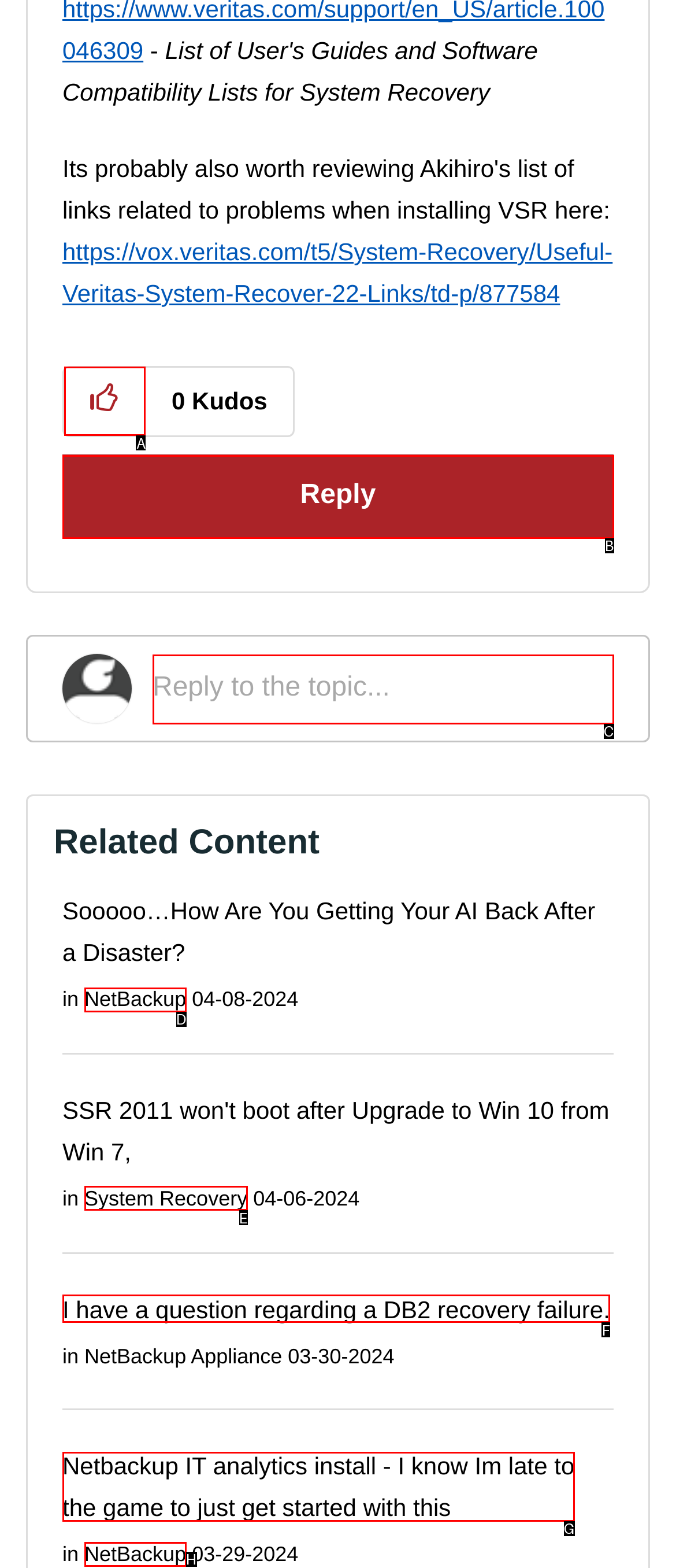Identify the HTML element to select in order to accomplish the following task: Click to give kudos to this post
Reply with the letter of the chosen option from the given choices directly.

A